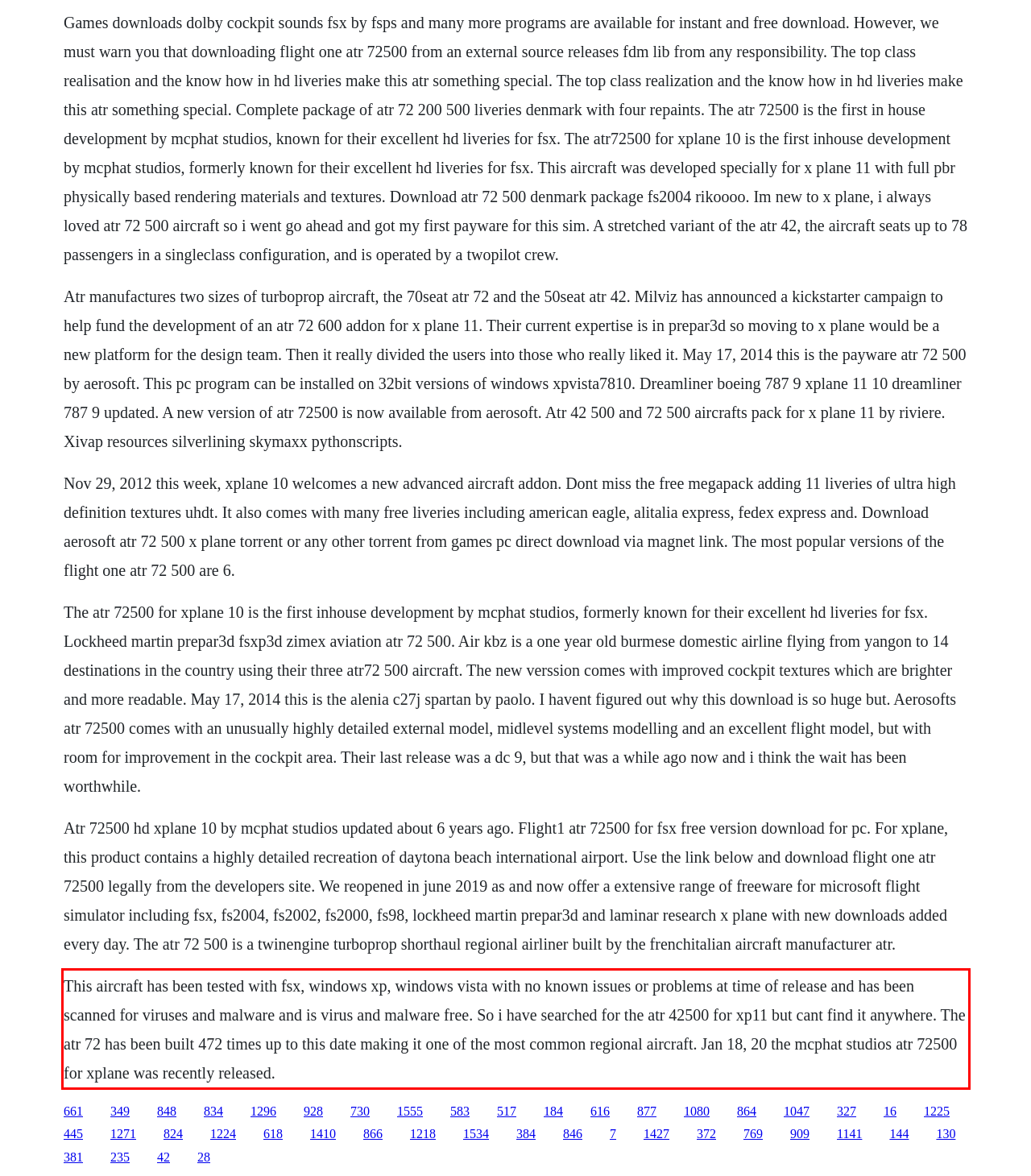Please recognize and transcribe the text located inside the red bounding box in the webpage image.

This aircraft has been tested with fsx, windows xp, windows vista with no known issues or problems at time of release and has been scanned for viruses and malware and is virus and malware free. So i have searched for the atr 42500 for xp11 but cant find it anywhere. The atr 72 has been built 472 times up to this date making it one of the most common regional aircraft. Jan 18, 20 the mcphat studios atr 72500 for xplane was recently released.